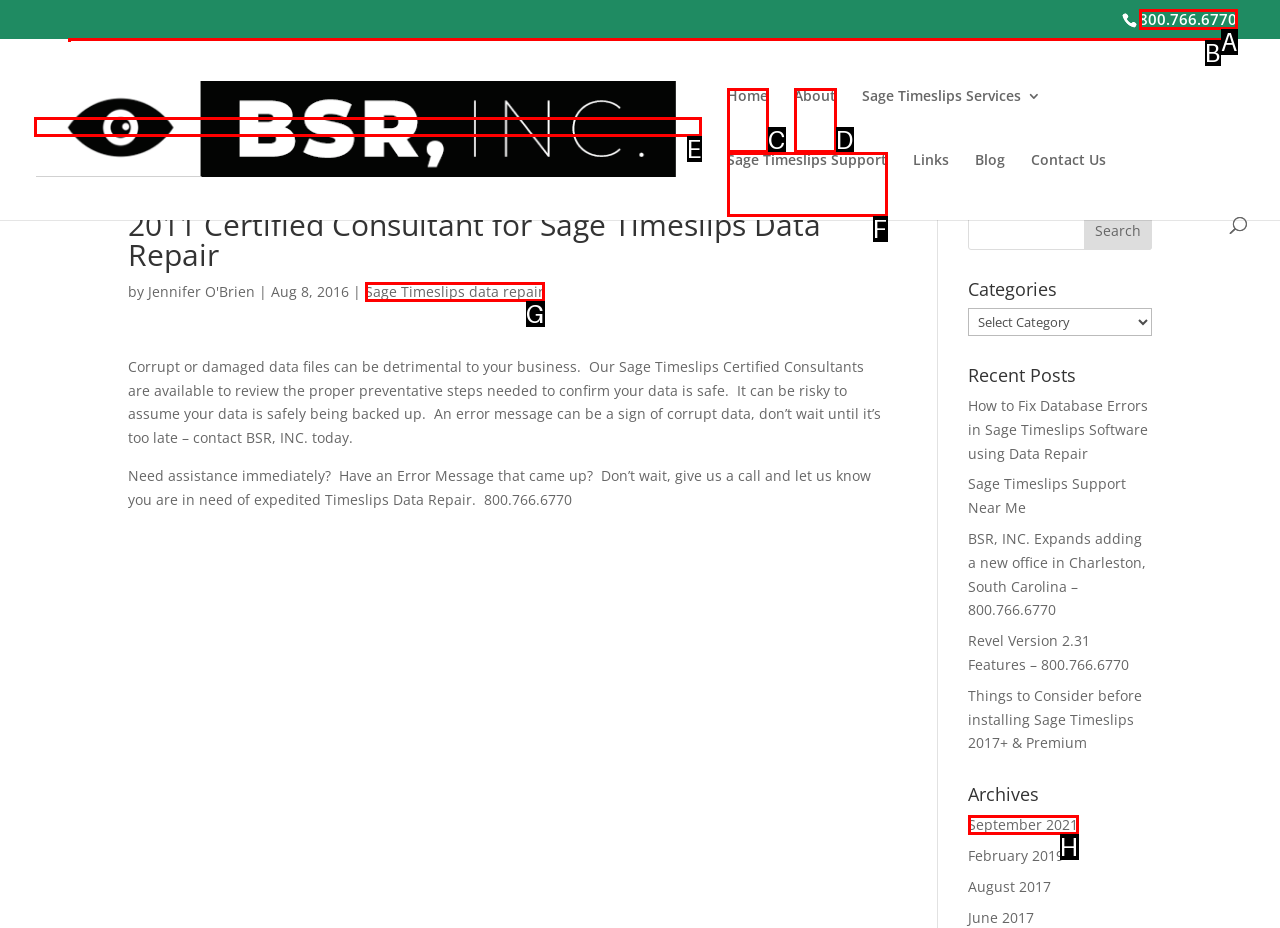Identify the correct UI element to click for the following task: Read about Sage Timeslips Consultant Choose the option's letter based on the given choices.

E